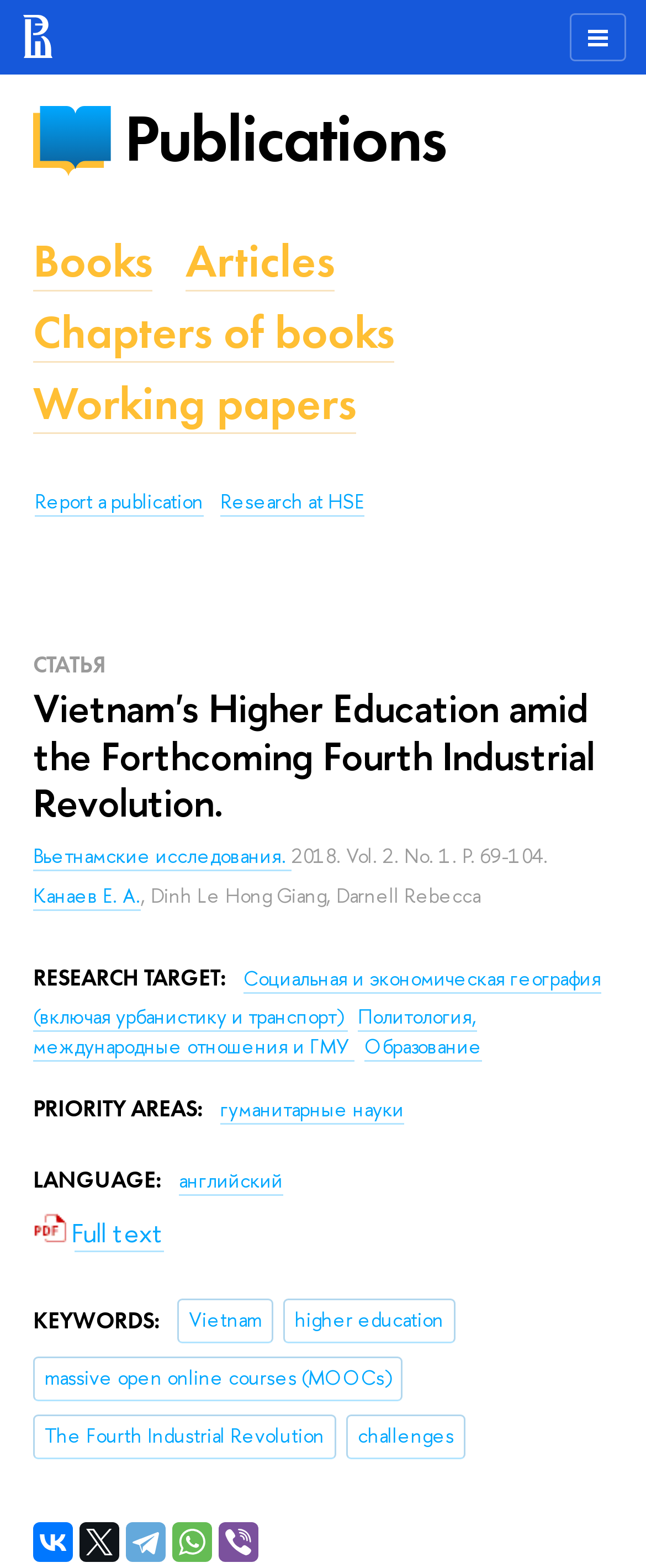Please find the bounding box coordinates for the clickable element needed to perform this instruction: "Click on the 'Publications' link".

[0.192, 0.061, 0.69, 0.115]